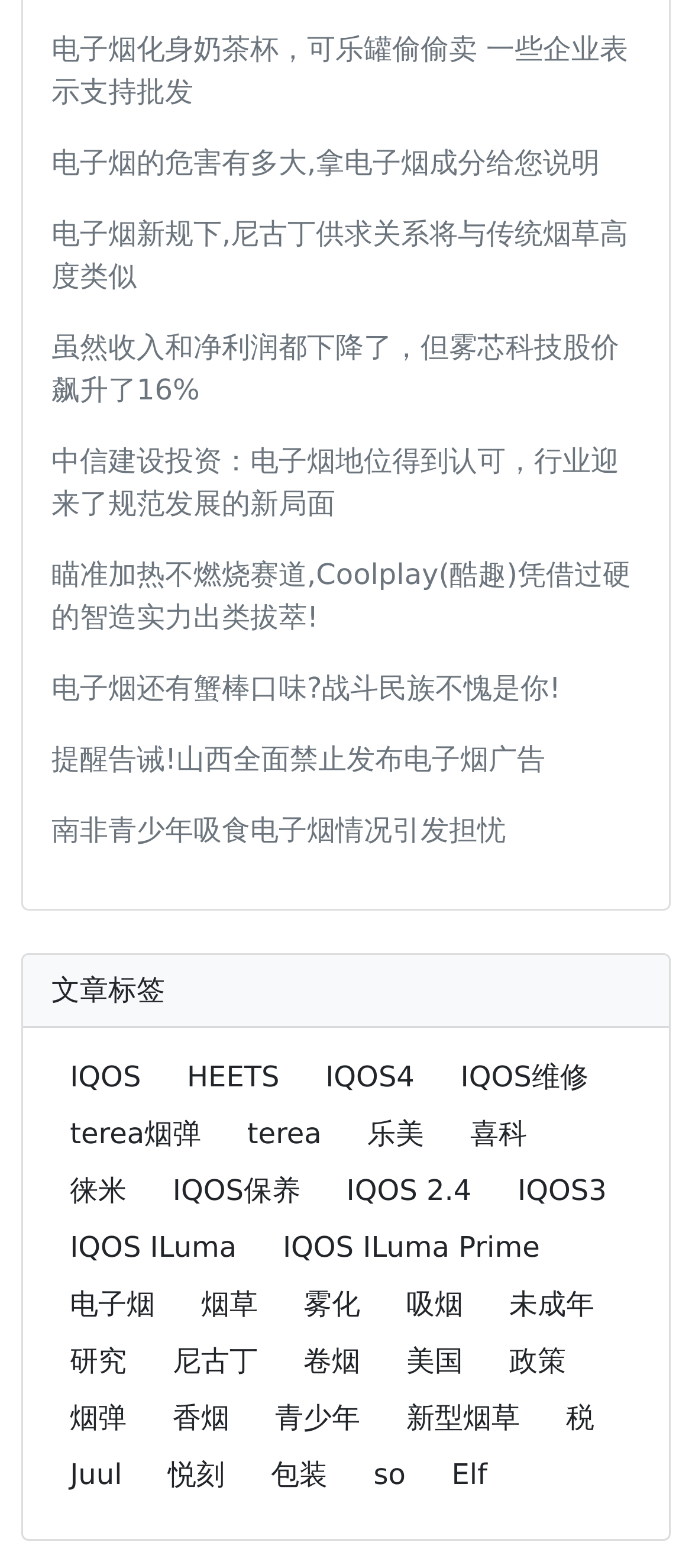Specify the bounding box coordinates (top-left x, top-left y, bottom-right x, bottom-right y) of the UI element in the screenshot that matches this description: 包装

[0.365, 0.927, 0.5, 0.954]